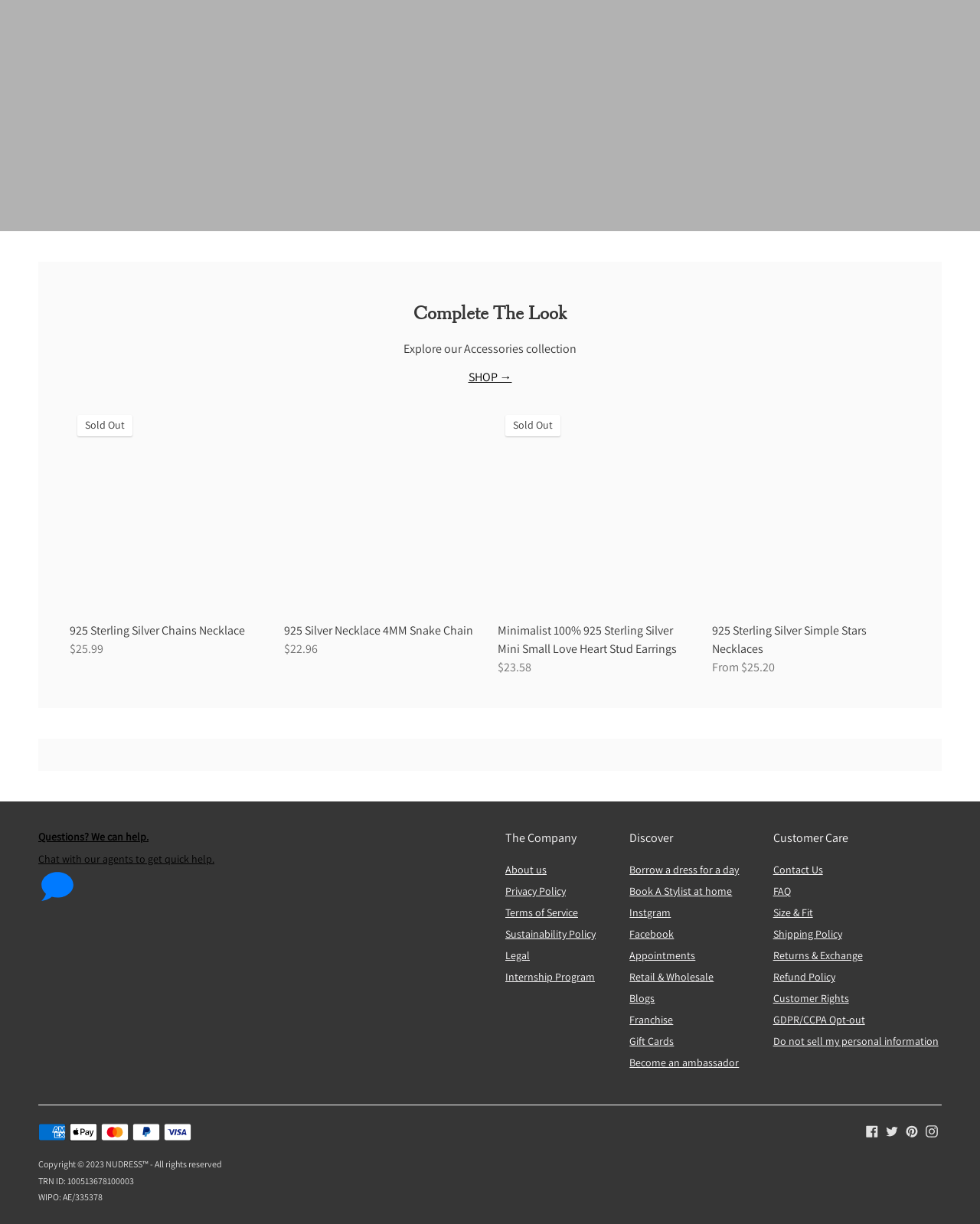Locate the bounding box coordinates of the clickable area needed to fulfill the instruction: "Click on 'SHOP →'".

[0.478, 0.301, 0.522, 0.314]